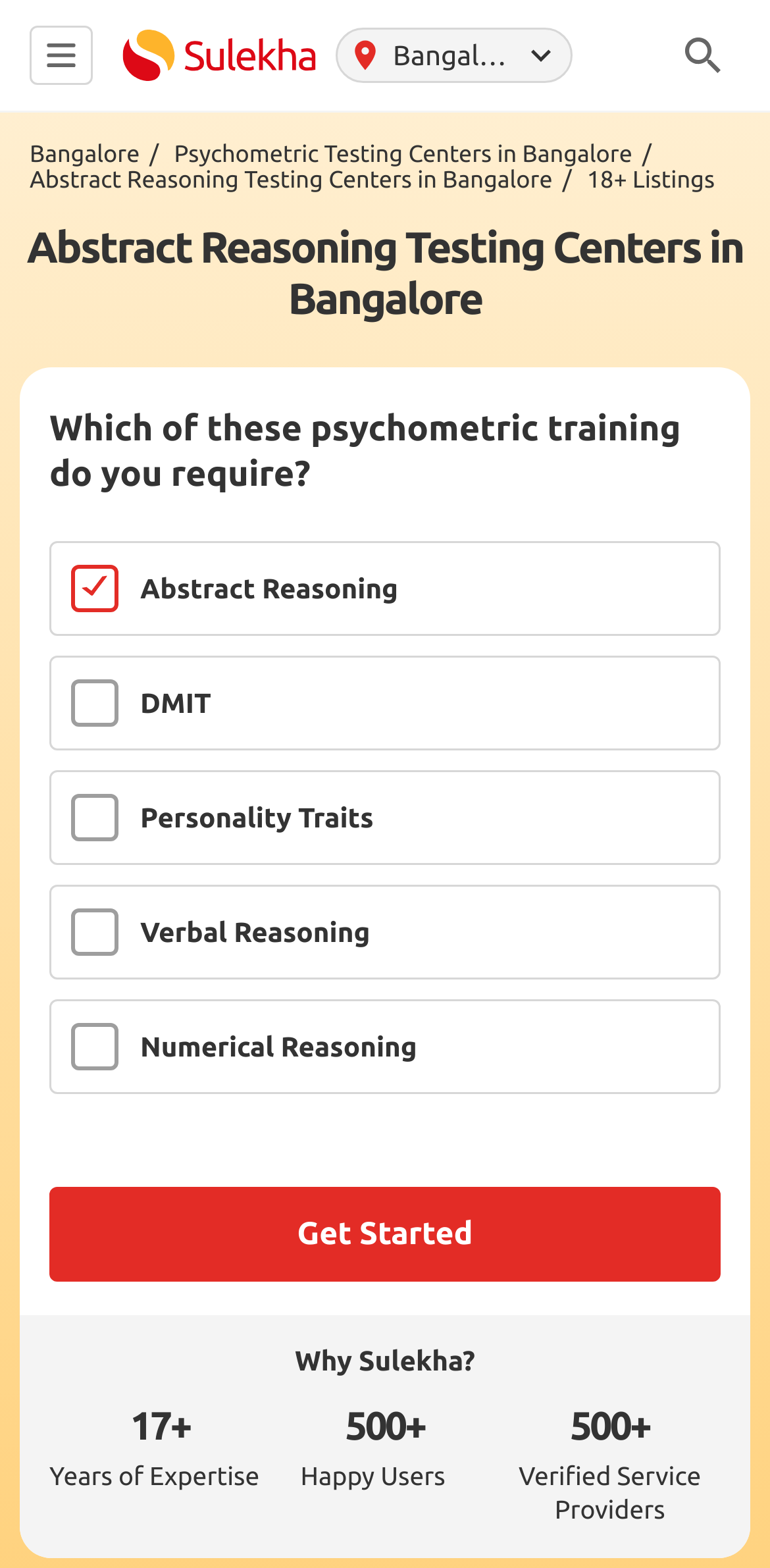Please locate the bounding box coordinates of the region I need to click to follow this instruction: "Select Abstract Reasoning checkbox".

[0.064, 0.345, 0.097, 0.361]